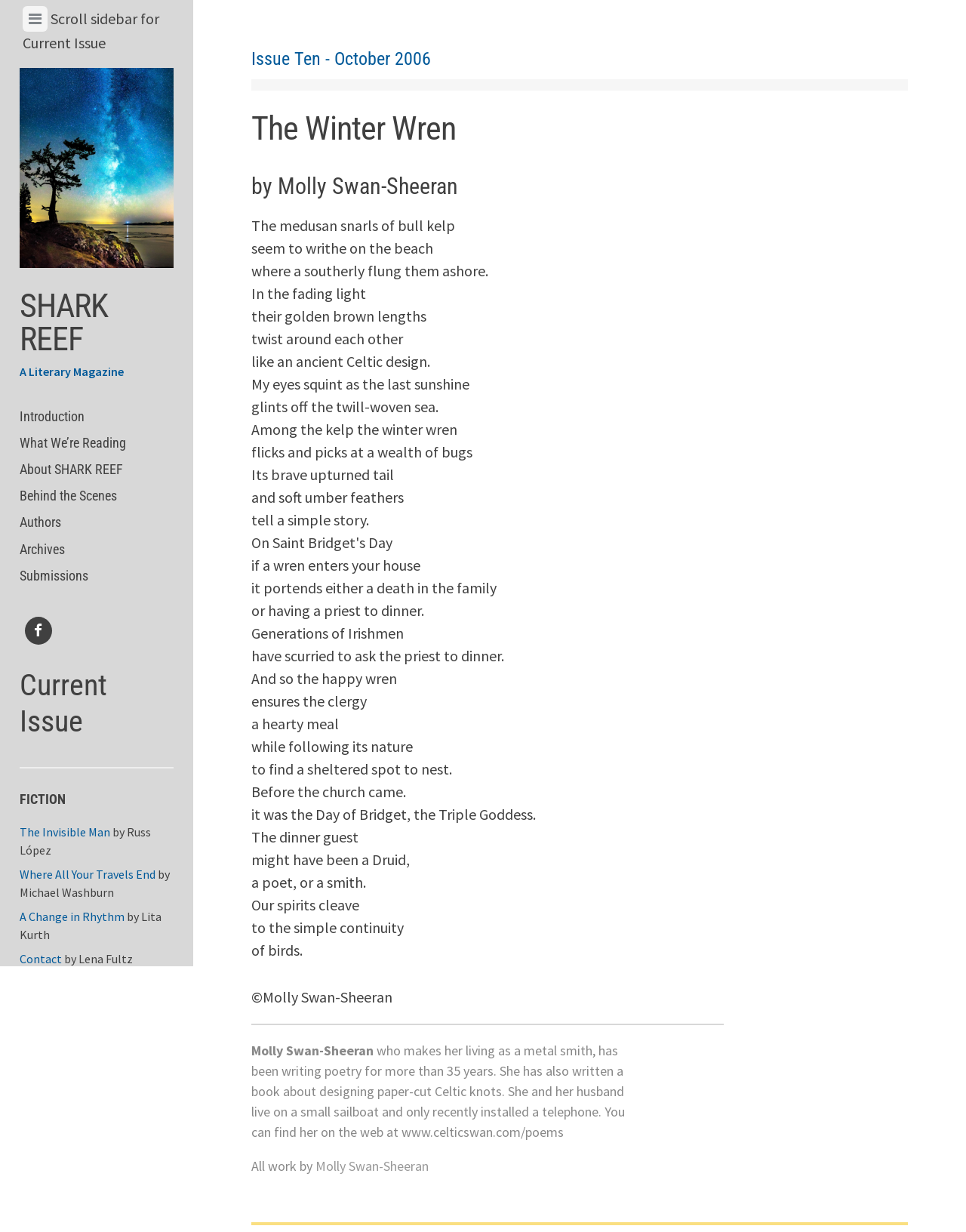Answer the question below using just one word or a short phrase: 
Who is the author of the poem 'The Winter Wren'?

Molly Swan-Sheeran